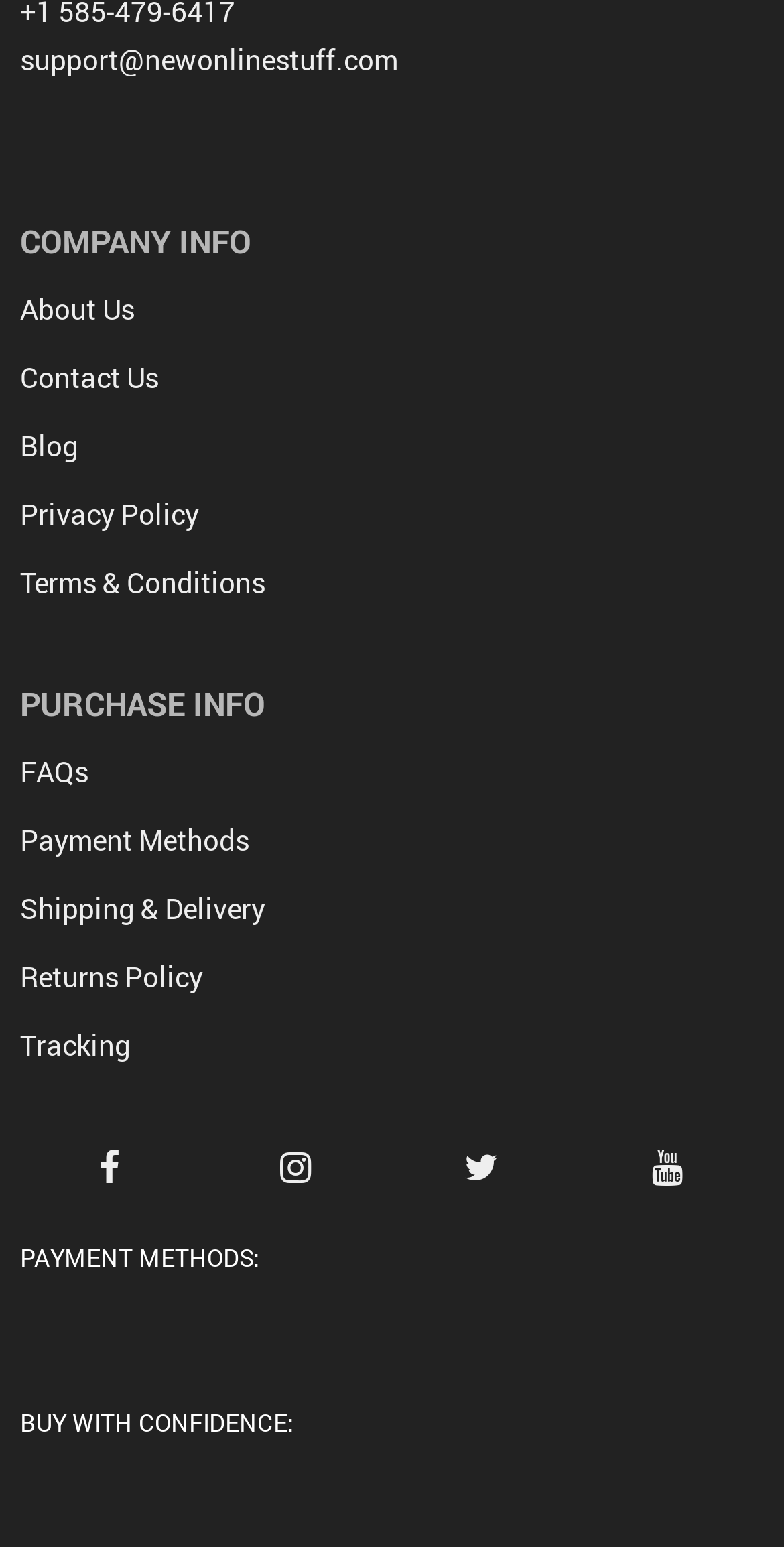Given the description "Returns Policy", provide the bounding box coordinates of the corresponding UI element.

[0.026, 0.619, 0.259, 0.645]